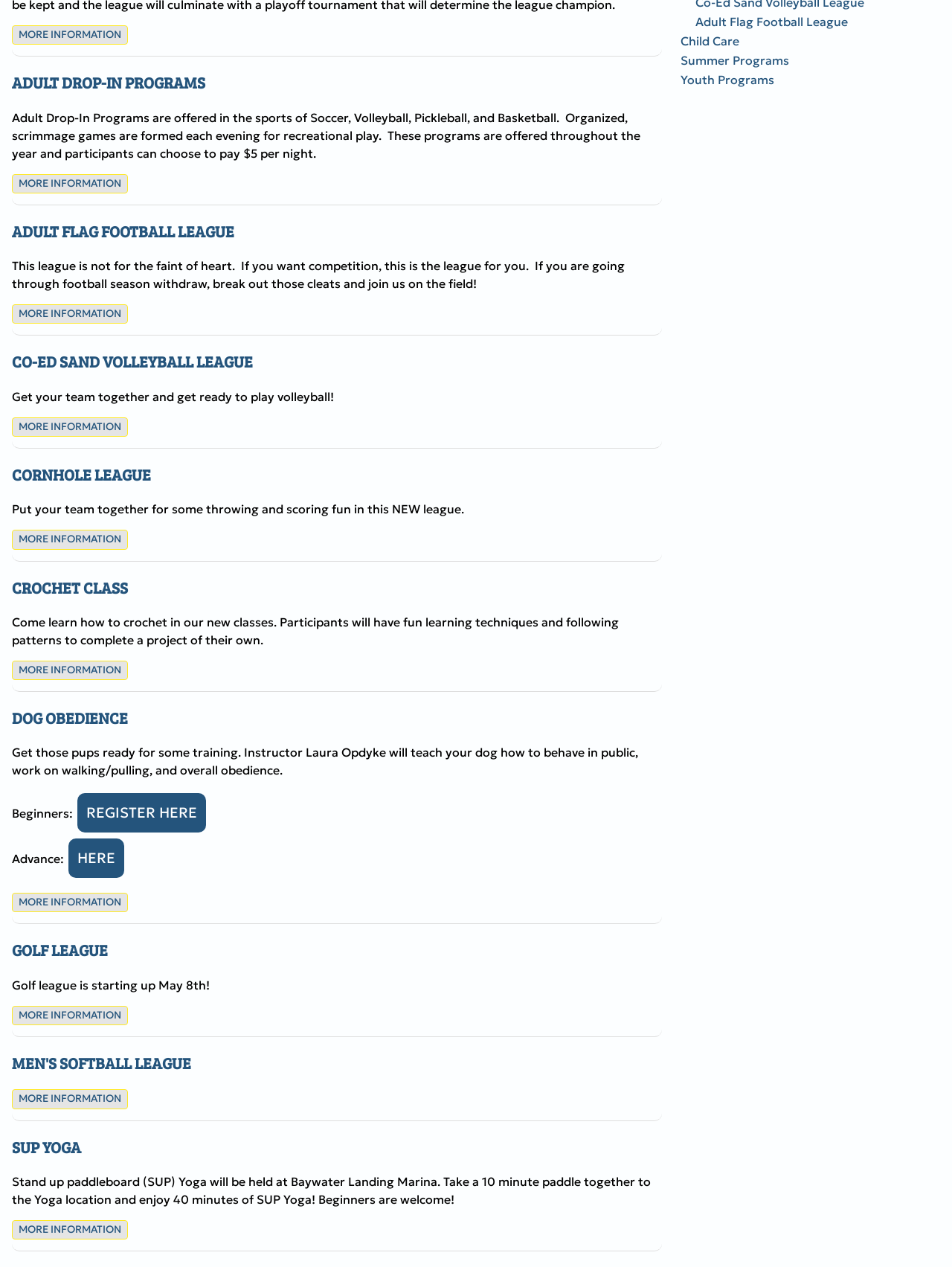Locate the bounding box coordinates of the UI element described by: "Adult Drop-In Programs". The bounding box coordinates should consist of four float numbers between 0 and 1, i.e., [left, top, right, bottom].

[0.012, 0.057, 0.216, 0.074]